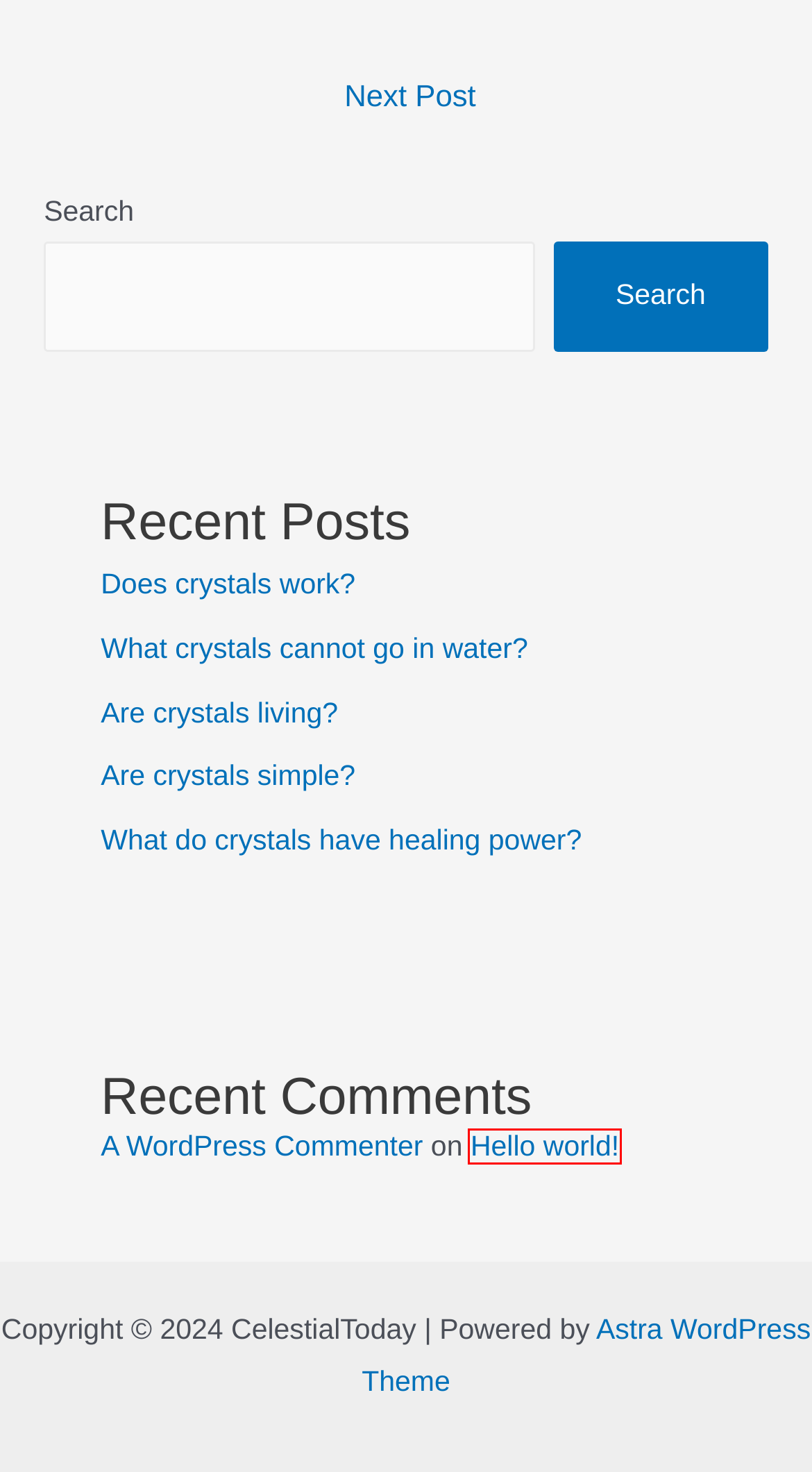You are given a screenshot of a webpage within which there is a red rectangle bounding box. Please choose the best webpage description that matches the new webpage after clicking the selected element in the bounding box. Here are the options:
A. Hello world! - CelestialToday
B. Blog Tool, Publishing Platform, and CMS – WordPress.org
C. Are crystals simple? - CelestialToday
D. What do crystals have healing power? - CelestialToday
E. Does crystals work? - CelestialToday
F. Are crystals living? - CelestialToday
G. Why believing in horoscopes is bad essay? - CelestialToday
H. What crystals cannot go in water? - CelestialToday

A